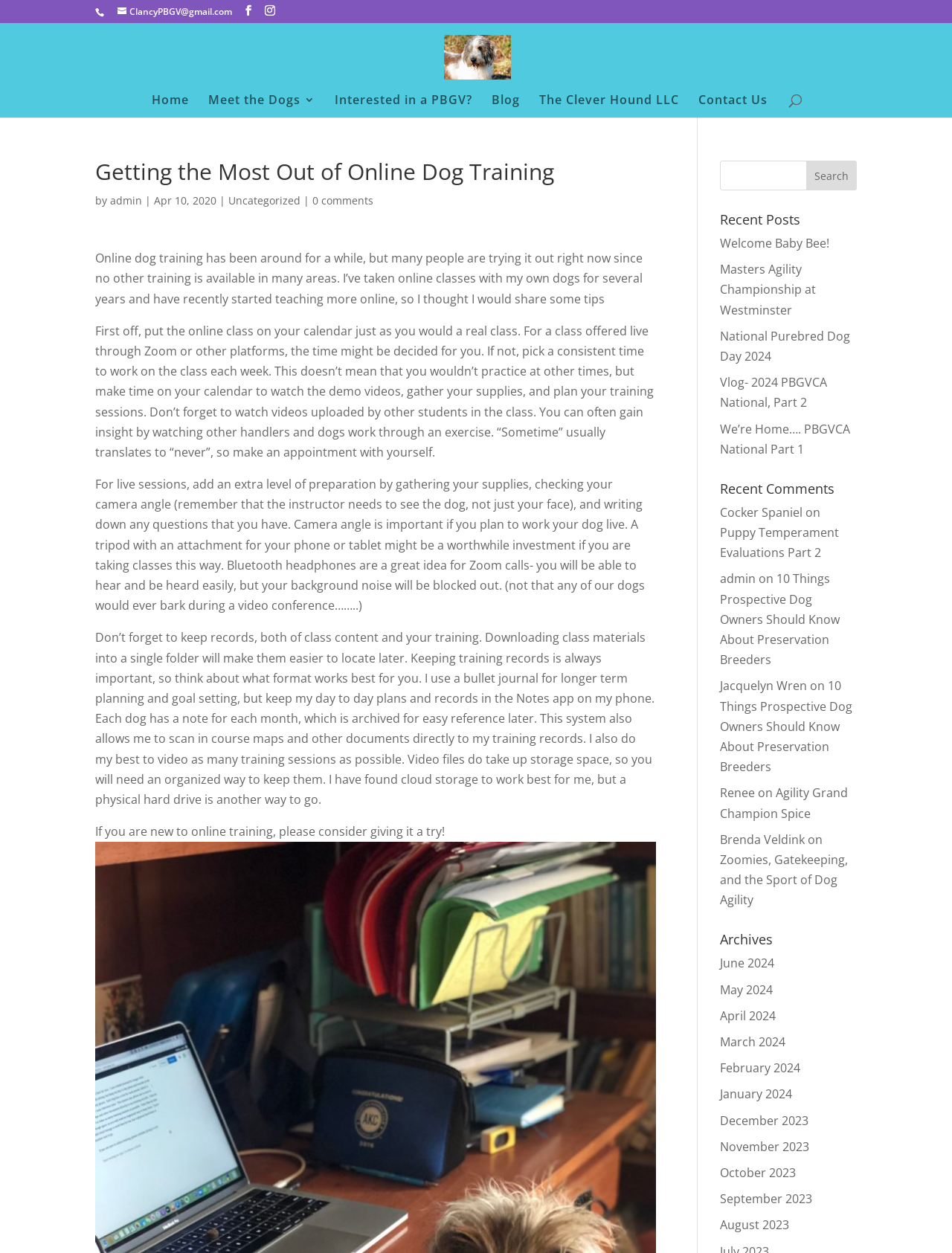What is the name of the blog?
Make sure to answer the question with a detailed and comprehensive explanation.

I found the answer by looking at the image element with the text 'The Clancy PBGV Blog' which is a link and also has an image associated with it.